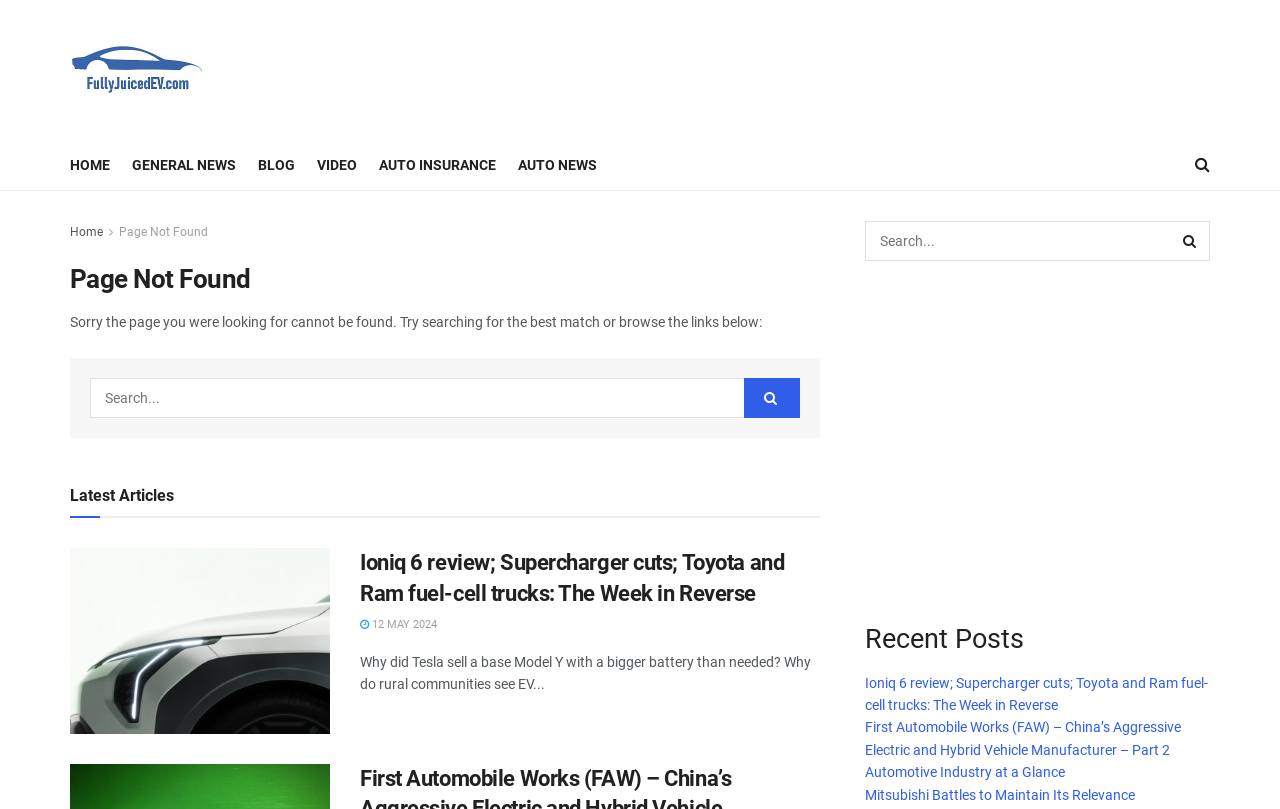Generate a comprehensive description of the webpage.

This webpage is a 404 error page from FullyJuicedEV.com, a website focused on electric vehicles. At the top left, there is a logo of FullyJuicedEV.com, which is also a link to the homepage. Next to the logo, there are several navigation links, including "HOME", "GENERAL NEWS", "BLOG", "VIDEO", "AUTO INSURANCE", and "AUTO NEWS". 

Below the navigation links, there is a heading that reads "Page Not Found" and a paragraph of text apologizing for the missing page. The user is encouraged to search for the best match or browse the links below. 

To the right of the apology message, there is a search bar with a "Search" button. 

Further down the page, there is a section titled "Latest Articles" with a list of recent articles. The first article is titled "Ioniq 6 review; Supercharger cuts; Toyota and Ram fuel-cell trucks: The Week in Reverse" and has an accompanying image. Below the article title, there is a link to the article and a date "12 MAY 2024". 

The next article is titled "Why did Tesla sell a base Model Y with a bigger battery than needed? Why do rural communities see EV..." and does not have an accompanying image. 

On the right side of the page, there is another search bar with a "Search" button, followed by an advertisement iframe. 

Below the advertisement, there is a section titled "Recent Posts" with a list of links to recent articles, including "Ioniq 6 review; Supercharger cuts; Toyota and Ram fuel-cell trucks: The Week in Reverse", "First Automobile Works (FAW) – China’s Aggressive Electric and Hybrid Vehicle Manufacturer – Part 2", "Automotive Industry at a Glance", and "Mitsubishi Battles to Maintain Its Relevance".